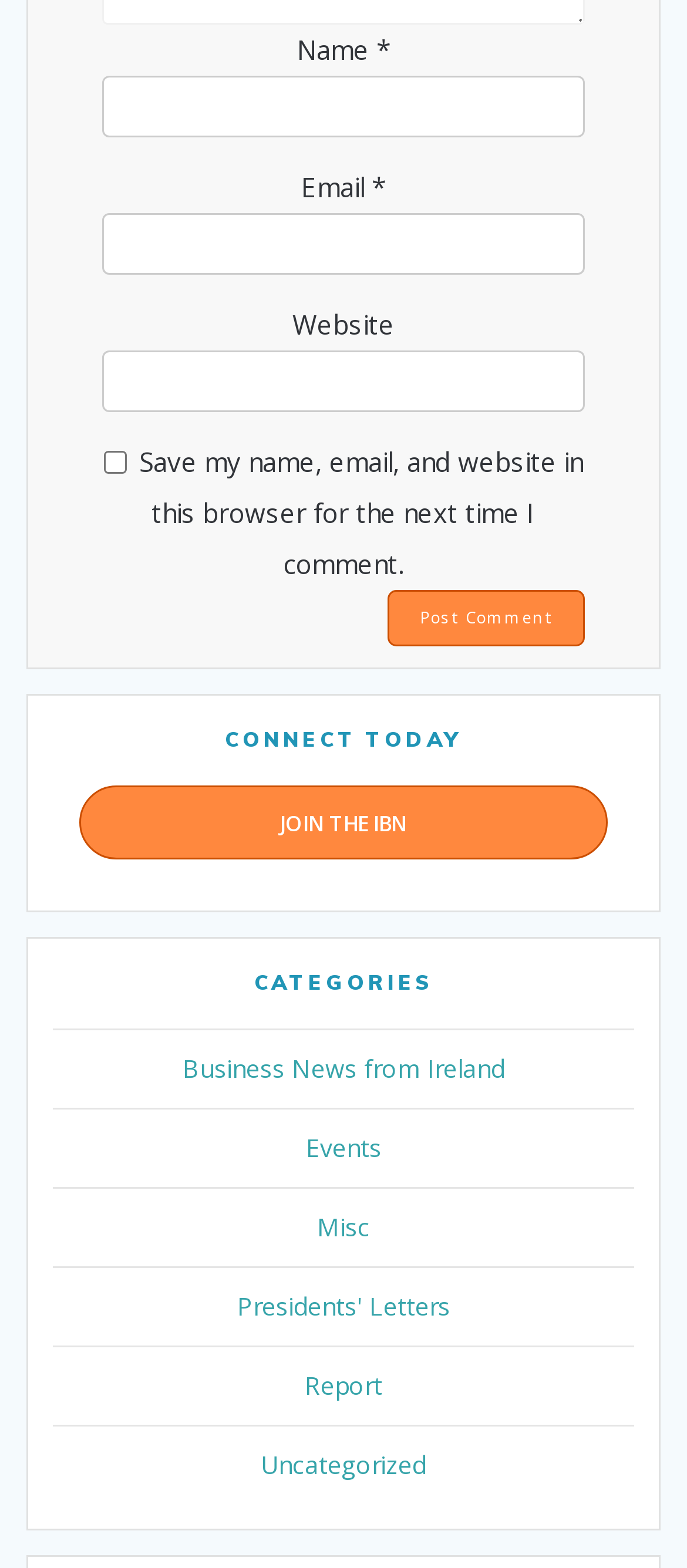Given the element description: "Business News from Ireland", predict the bounding box coordinates of this UI element. The coordinates must be four float numbers between 0 and 1, given as [left, top, right, bottom].

[0.265, 0.671, 0.735, 0.692]